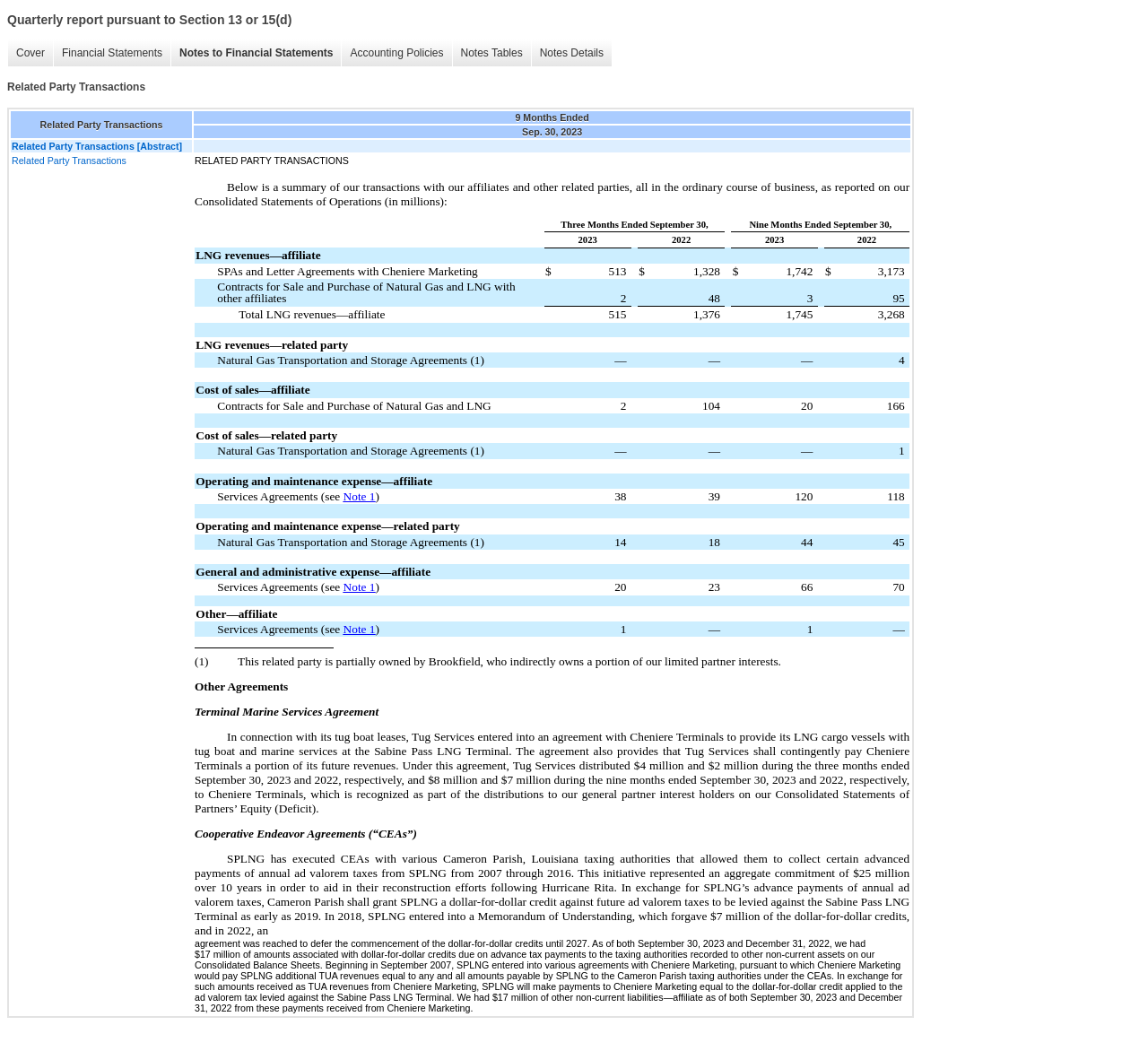Pinpoint the bounding box coordinates of the clickable element needed to complete the instruction: "View 'Financial Statements'". The coordinates should be provided as four float numbers between 0 and 1: [left, top, right, bottom].

[0.046, 0.037, 0.148, 0.063]